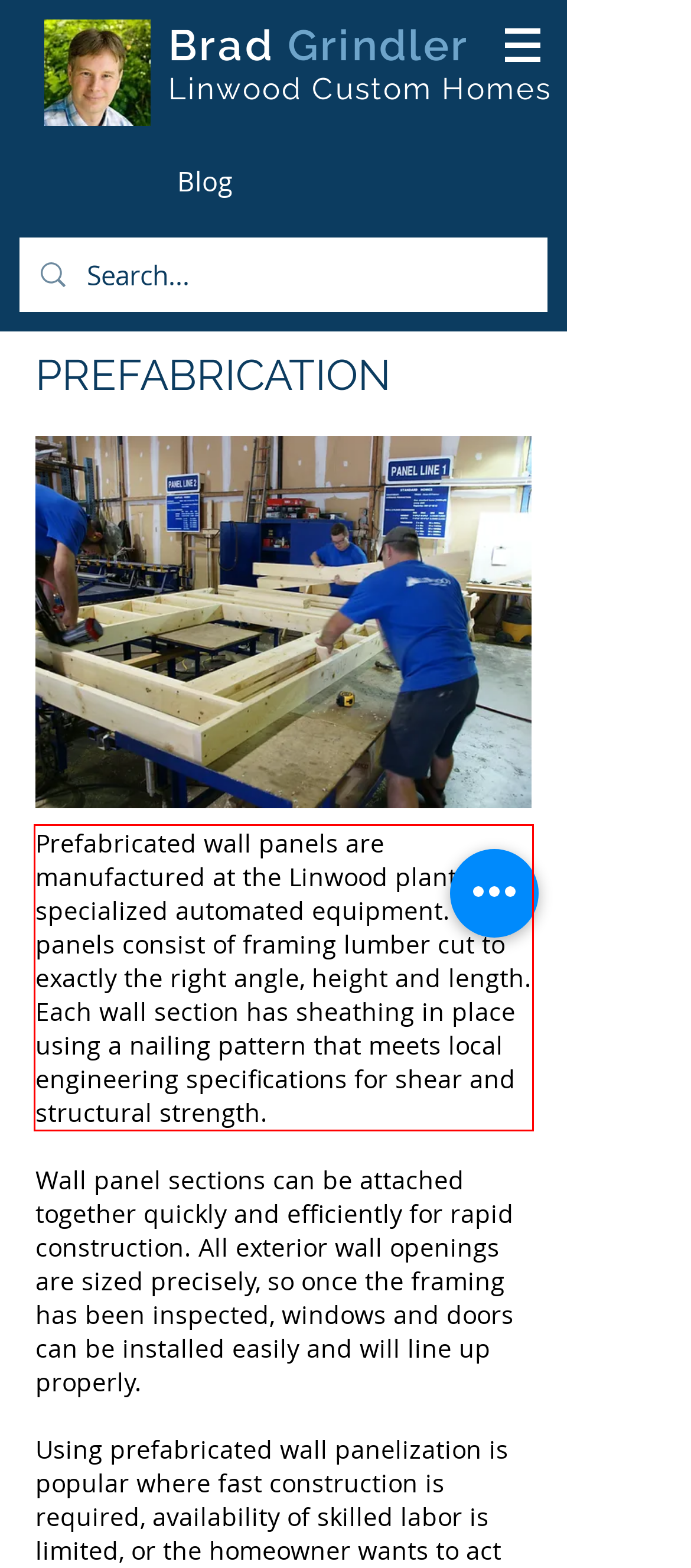Within the provided webpage screenshot, find the red rectangle bounding box and perform OCR to obtain the text content.

Prefabricated wall panels are manufactured at the Linwood plant by specialized automated equipment. The panels consist of framing lumber cut to exactly the right angle, height and length. Each wall section has sheathing in place using a nailing pattern that meets local engineering specifications for shear and structural strength.